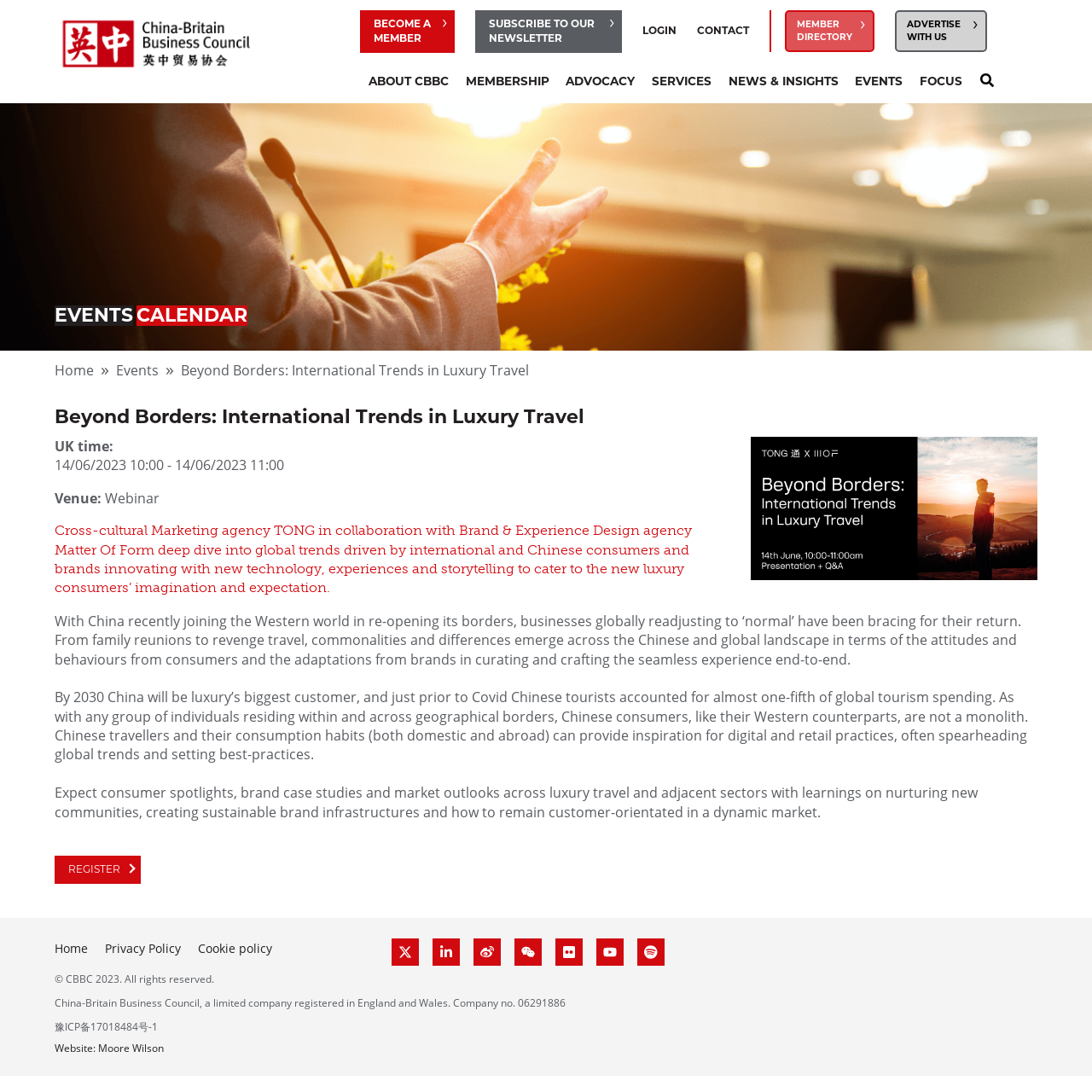What is the company name of the website owner?
Please provide a detailed and thorough answer to the question.

I found the company name of the website owner by looking at the top navigation section of the webpage, where it is mentioned as 'China-Britain Business Council', which is also the logo of the website.